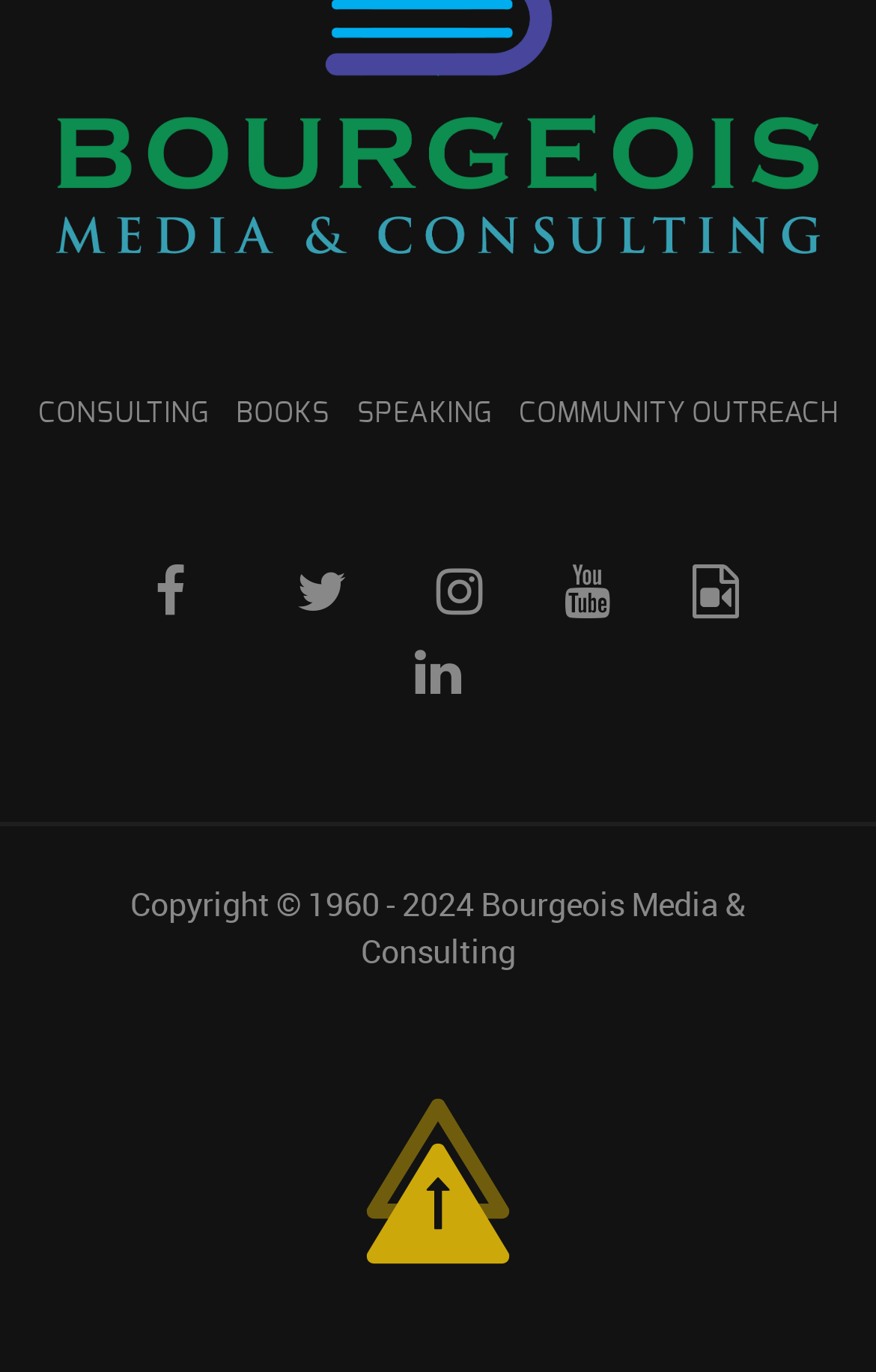Identify the bounding box coordinates of the section to be clicked to complete the task described by the following instruction: "Go to YouTube channel". The coordinates should be four float numbers between 0 and 1, formatted as [left, top, right, bottom].

[0.644, 0.4, 0.698, 0.459]